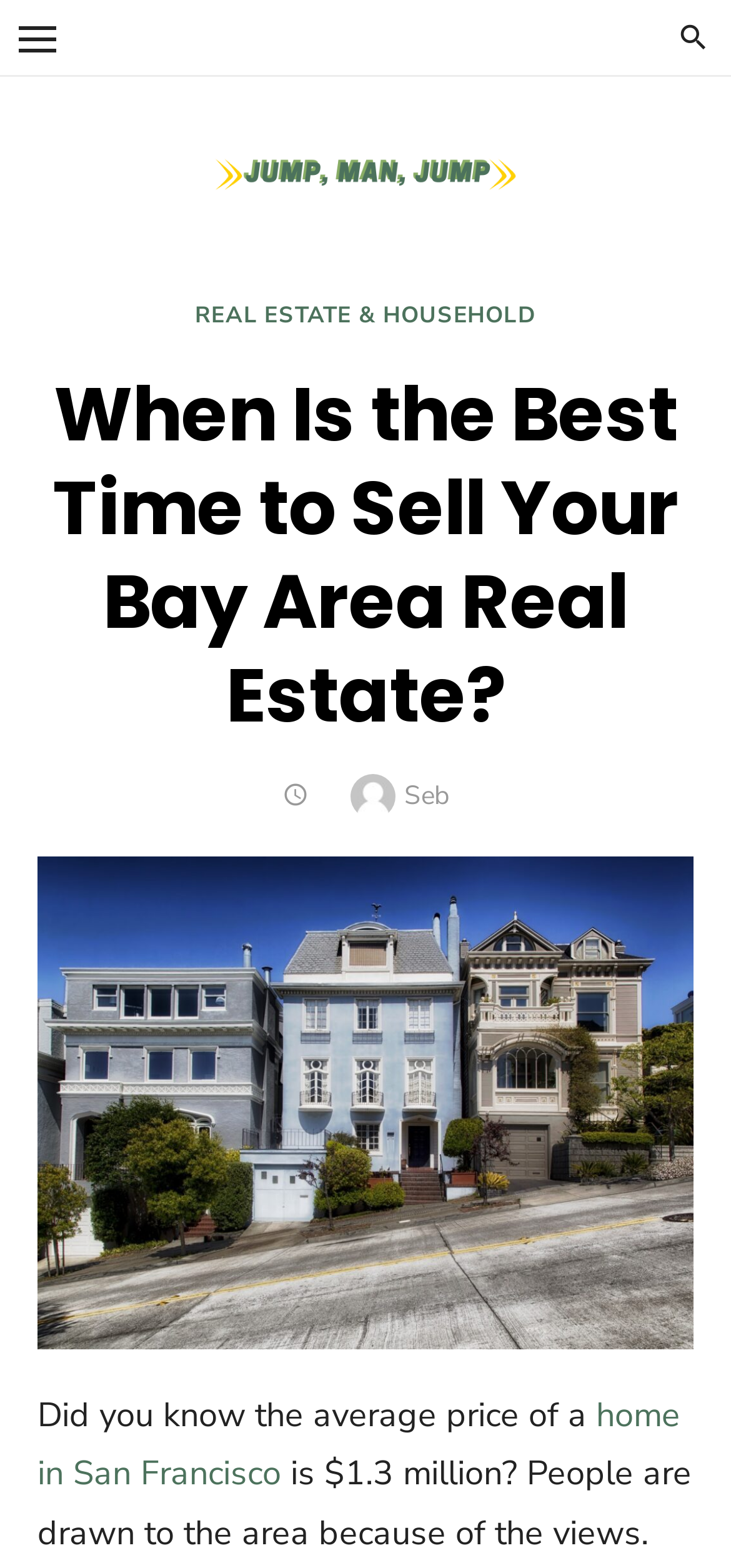Identify the title of the webpage and provide its text content.

When Is the Best Time to Sell Your Bay Area Real Estate?